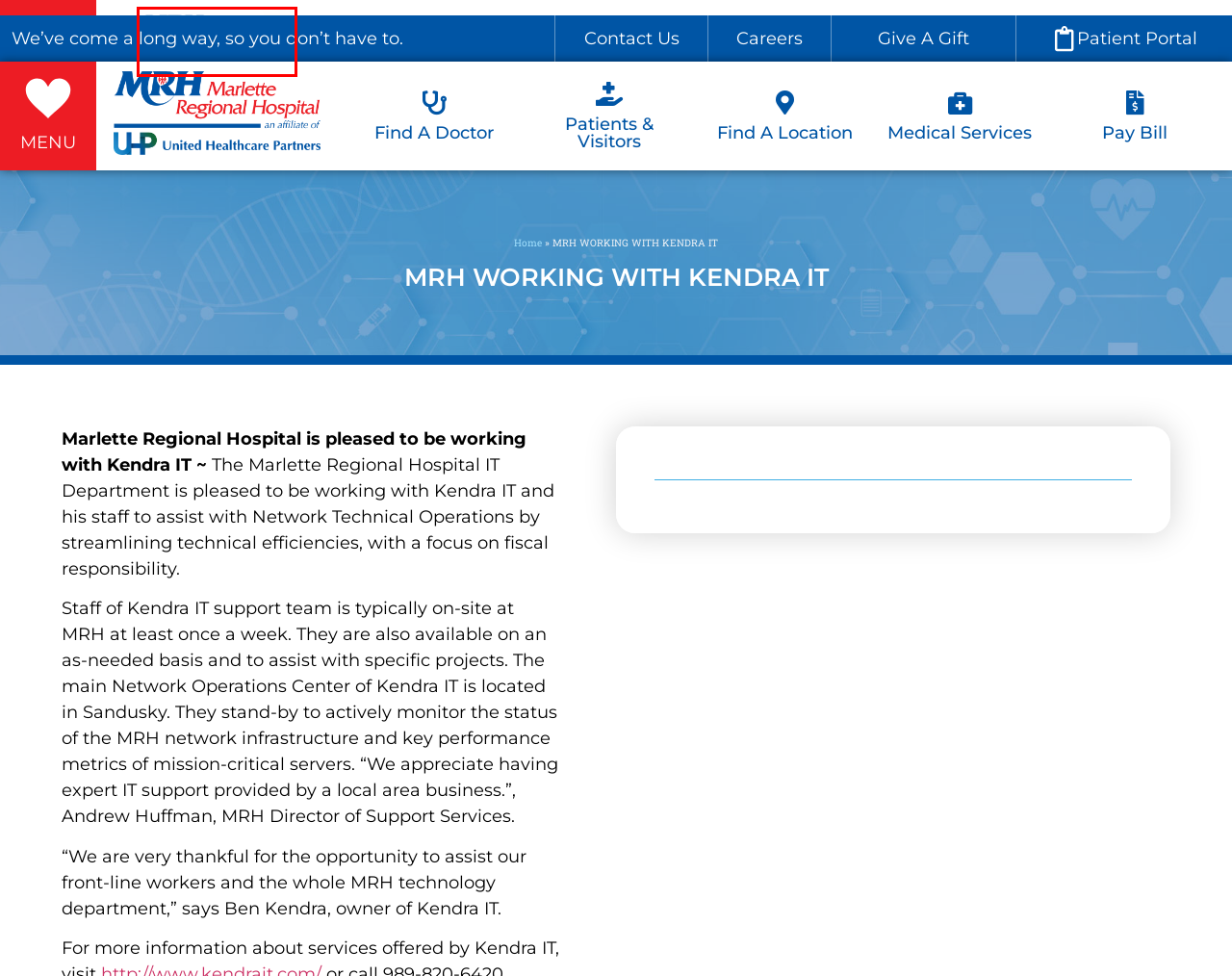You have a screenshot of a webpage with a red rectangle bounding box around a UI element. Choose the best description that matches the new page after clicking the element within the bounding box. The candidate descriptions are:
A. Digital Designs - Voted #1 Web Design Company In Michigan
B. Patients & Visitors - Marlette Regional Hospital
C. Foundation - Aspire Rural Health System
D. Physicians - Marlette Regional Hospital
E. Home Page - Marlette Regional Hospital
F. Patient Portals - Marlette Regional Hospital
G. Medical Services - Marlette Regional Hospital
H. Contact Us - Marlette Regional Hospital

E